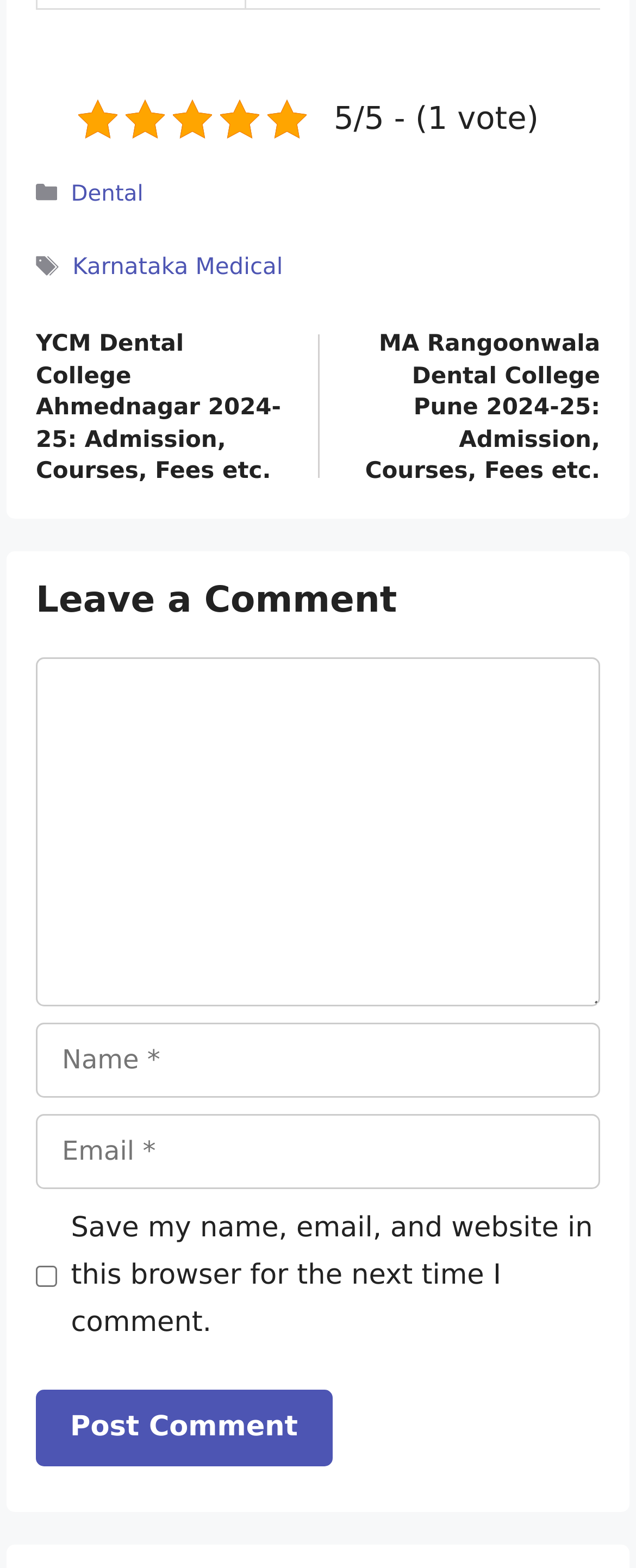What is the rating of the post?
Observe the image and answer the question with a one-word or short phrase response.

5/5